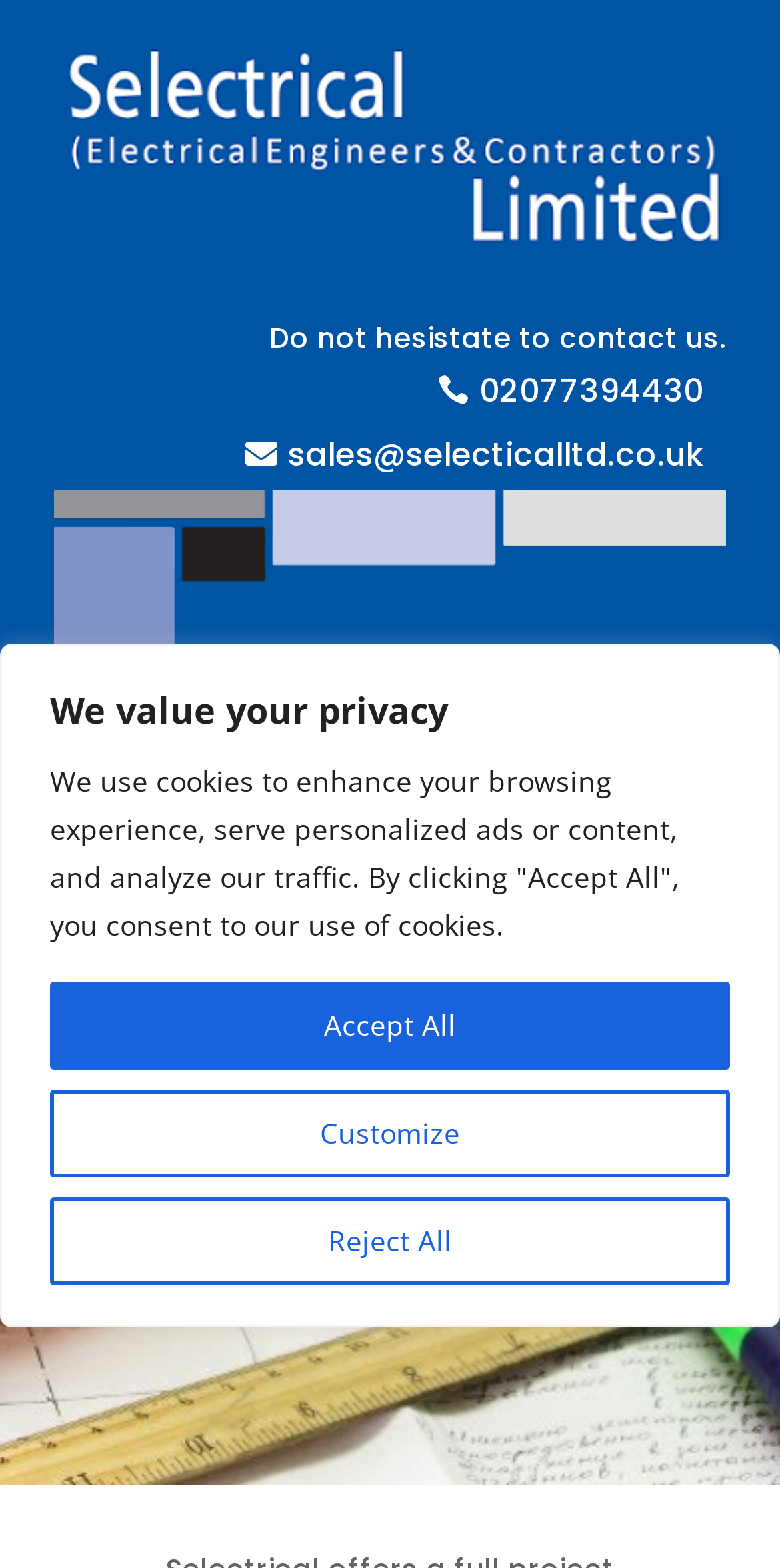What is the phone number to contact?
Using the information presented in the image, please offer a detailed response to the question.

I found the phone number by looking at the link element that contains the phone icon and the number '02077394430'.